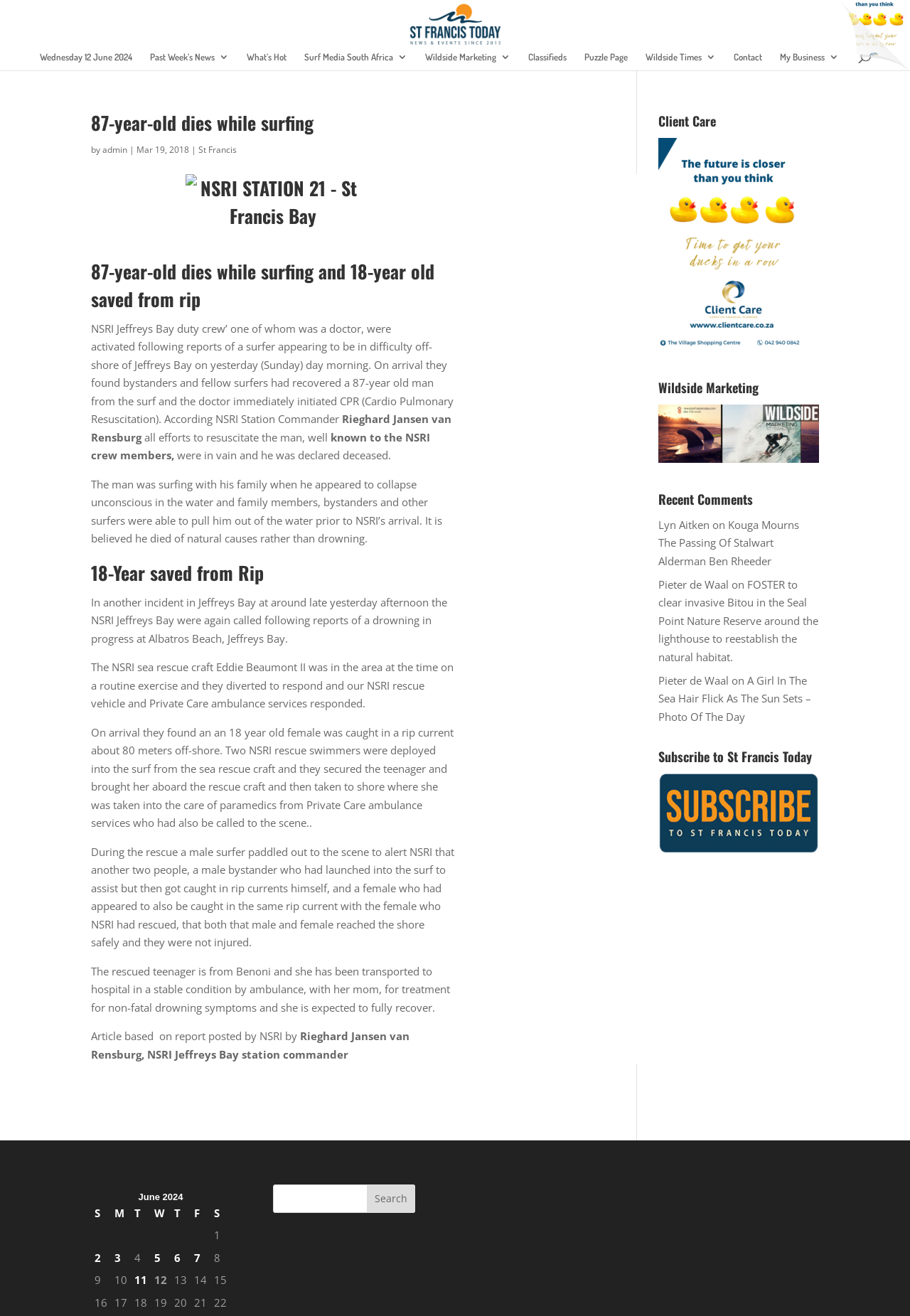Who wrote the article? Based on the screenshot, please respond with a single word or phrase.

admin